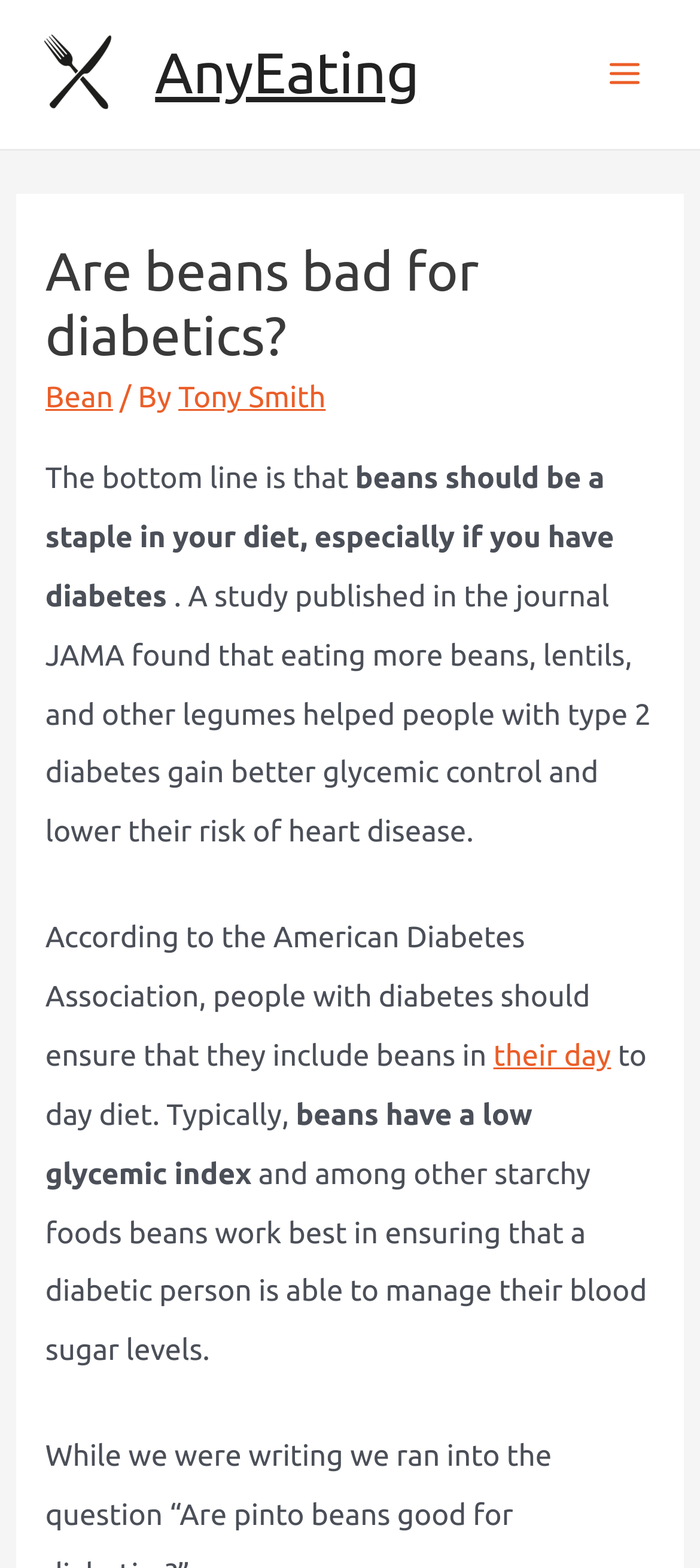Provide a short, one-word or phrase answer to the question below:
What is the topic of the article?

Beans and diabetes